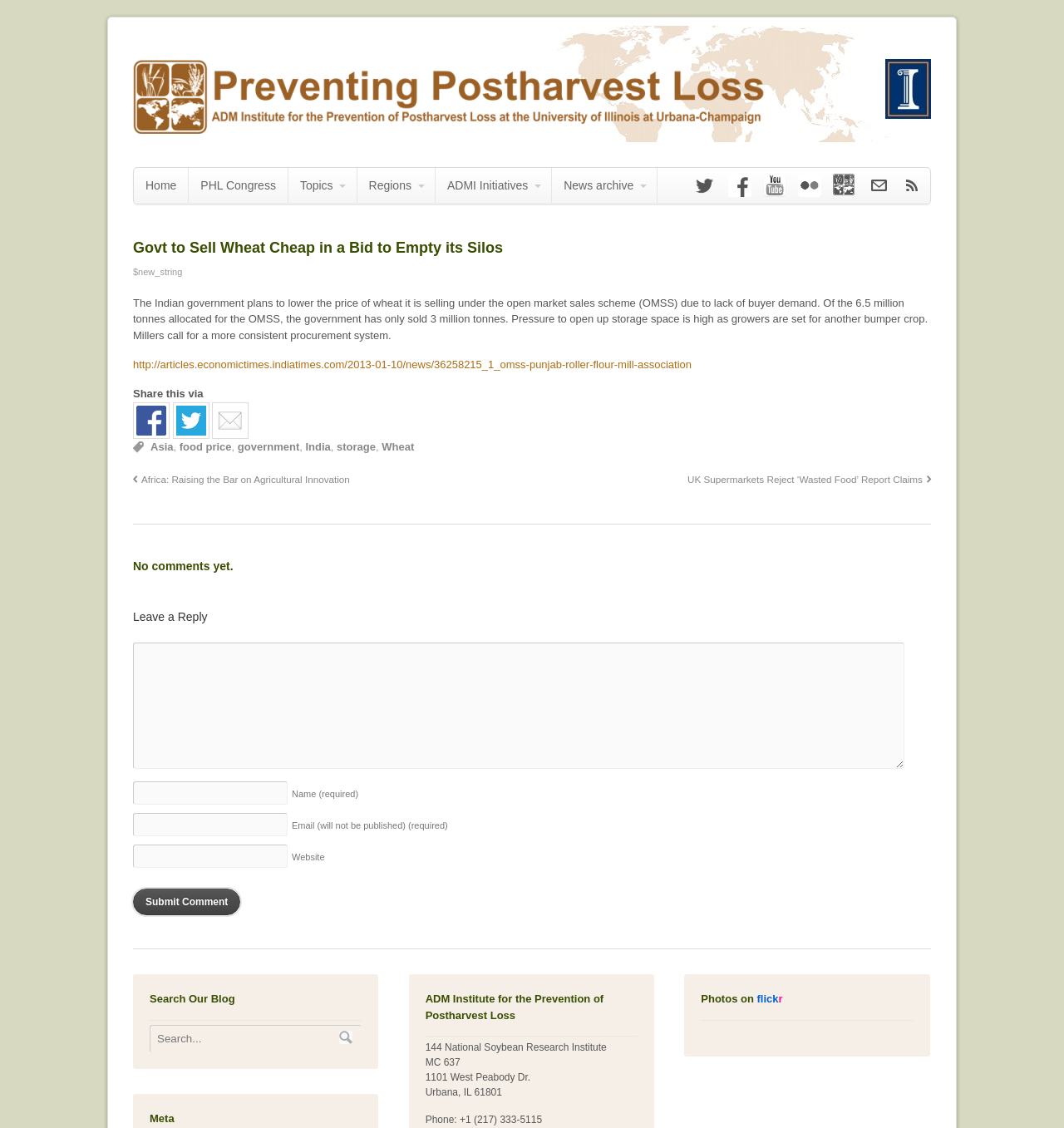Can you find the bounding box coordinates for the element that needs to be clicked to execute this instruction: "Click on the 'Home' link"? The coordinates should be given as four float numbers between 0 and 1, i.e., [left, top, right, bottom].

[0.126, 0.149, 0.177, 0.18]